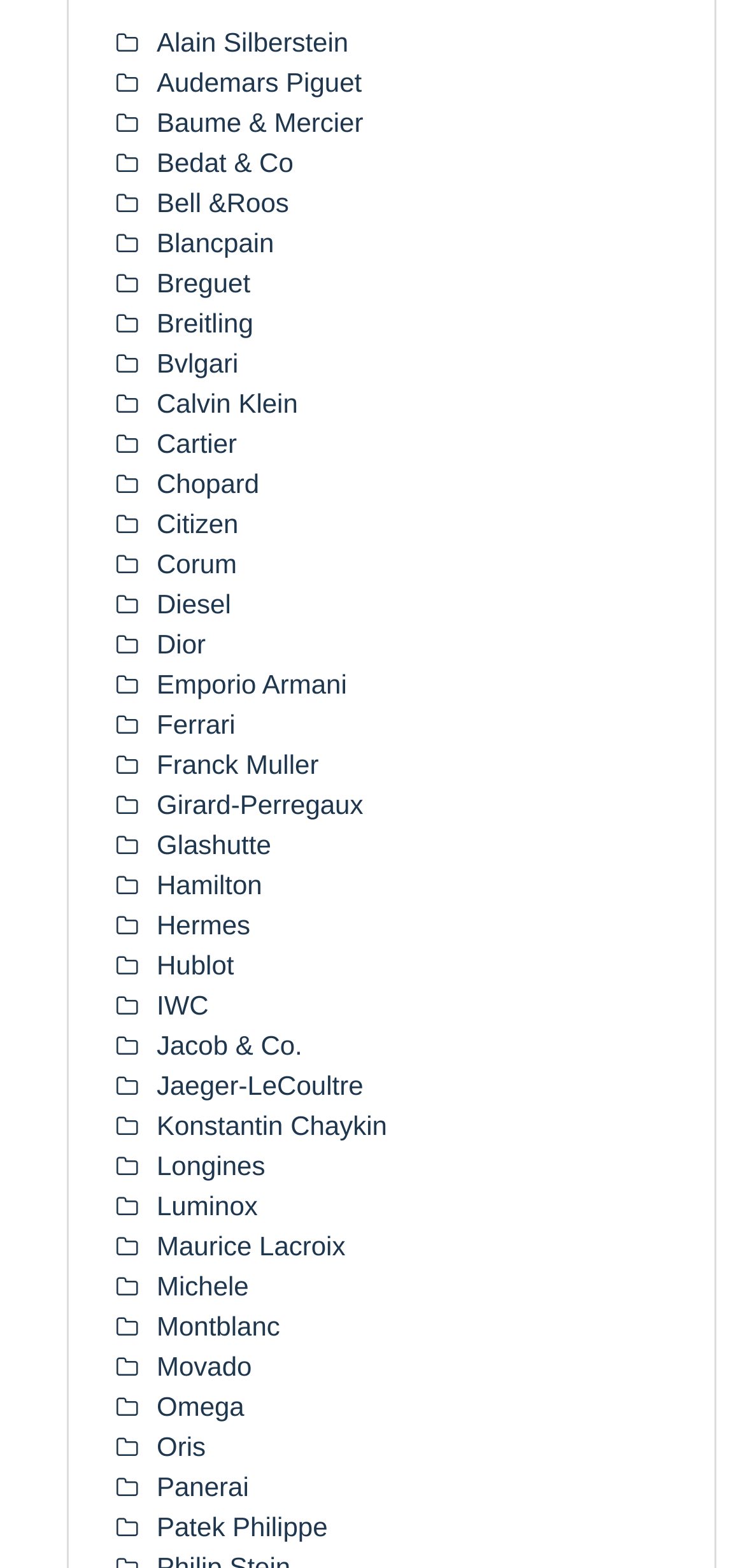Find the bounding box coordinates for the element described here: "Museums".

None